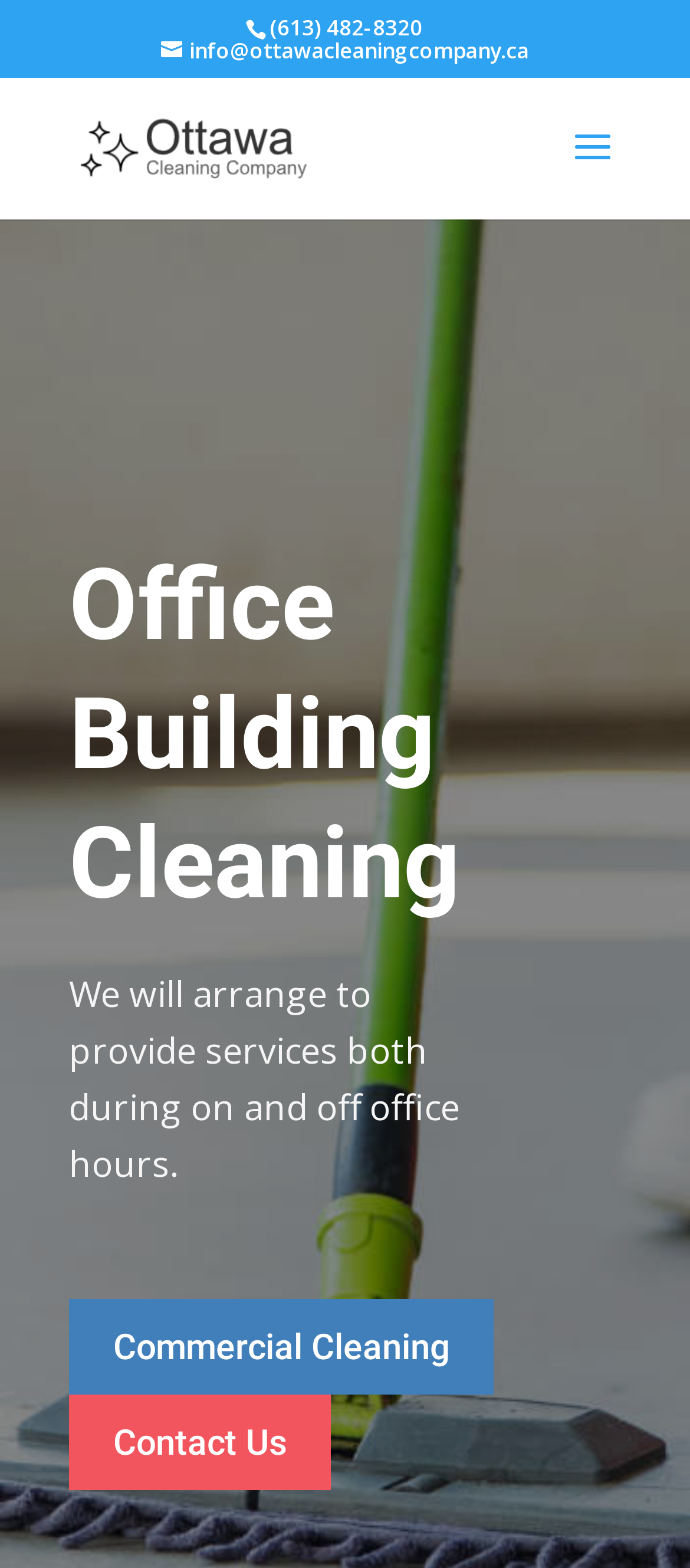What type of cleaning service is provided?
Please give a detailed and elaborate explanation in response to the question.

I found the type of cleaning service by looking at the heading element with the text 'Office Building Cleaning' which is located at the top of the page.